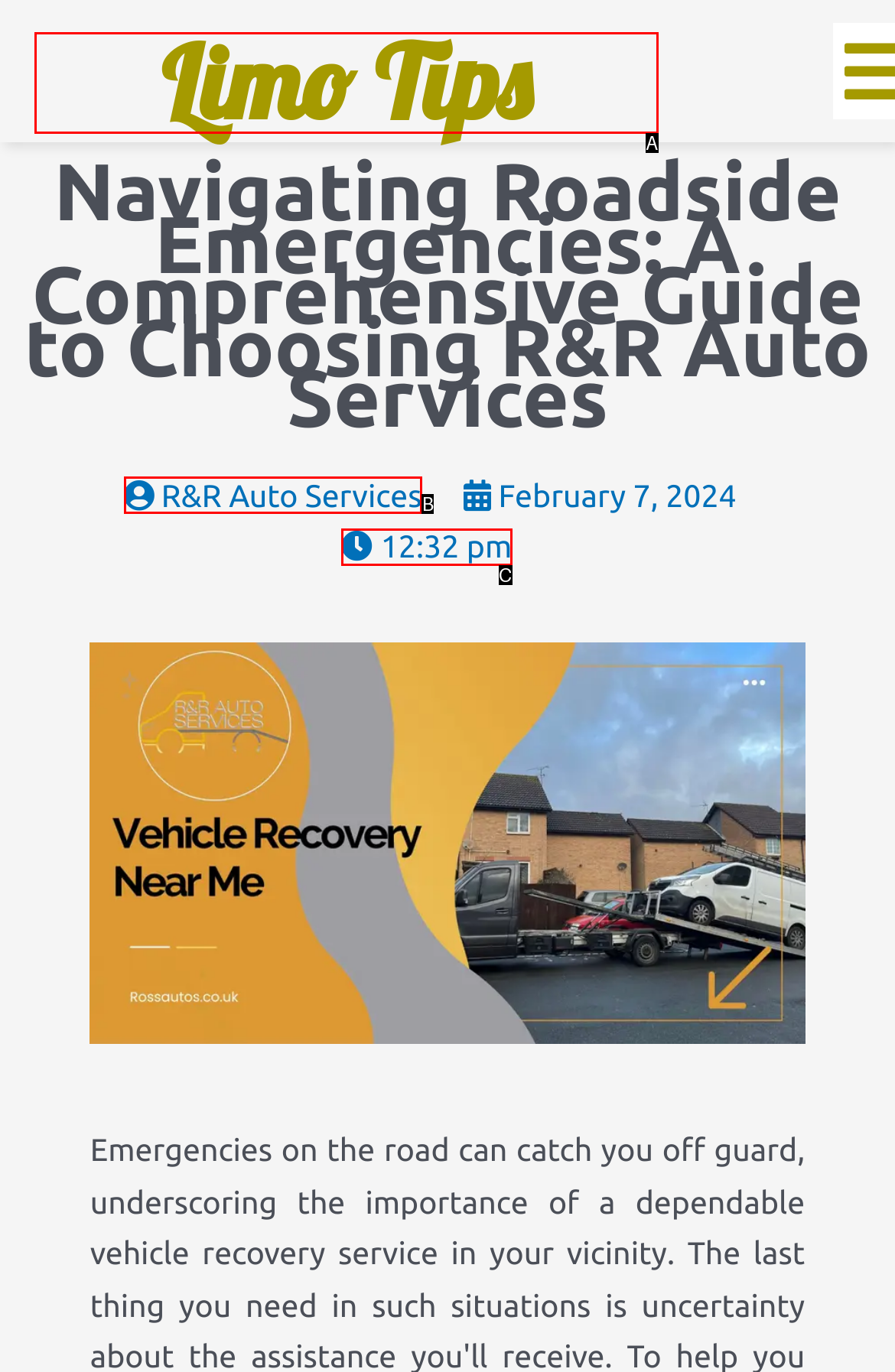Identify the HTML element that corresponds to the description: Limo Tips
Provide the letter of the matching option from the given choices directly.

A